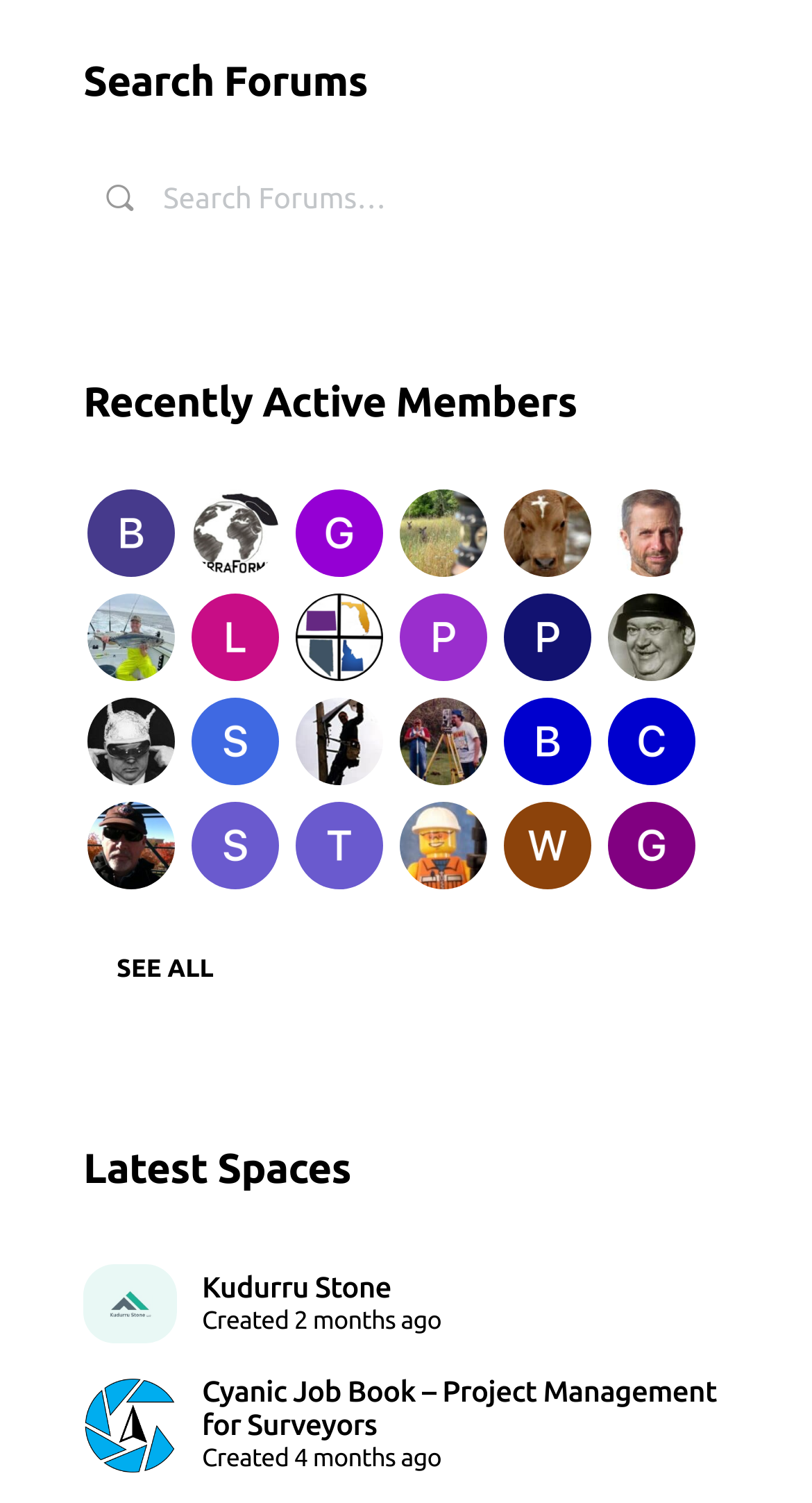Provide the bounding box coordinates of the UI element that matches the description: "alt="Profile photo of gene-kooper"".

[0.749, 0.534, 0.856, 0.592]